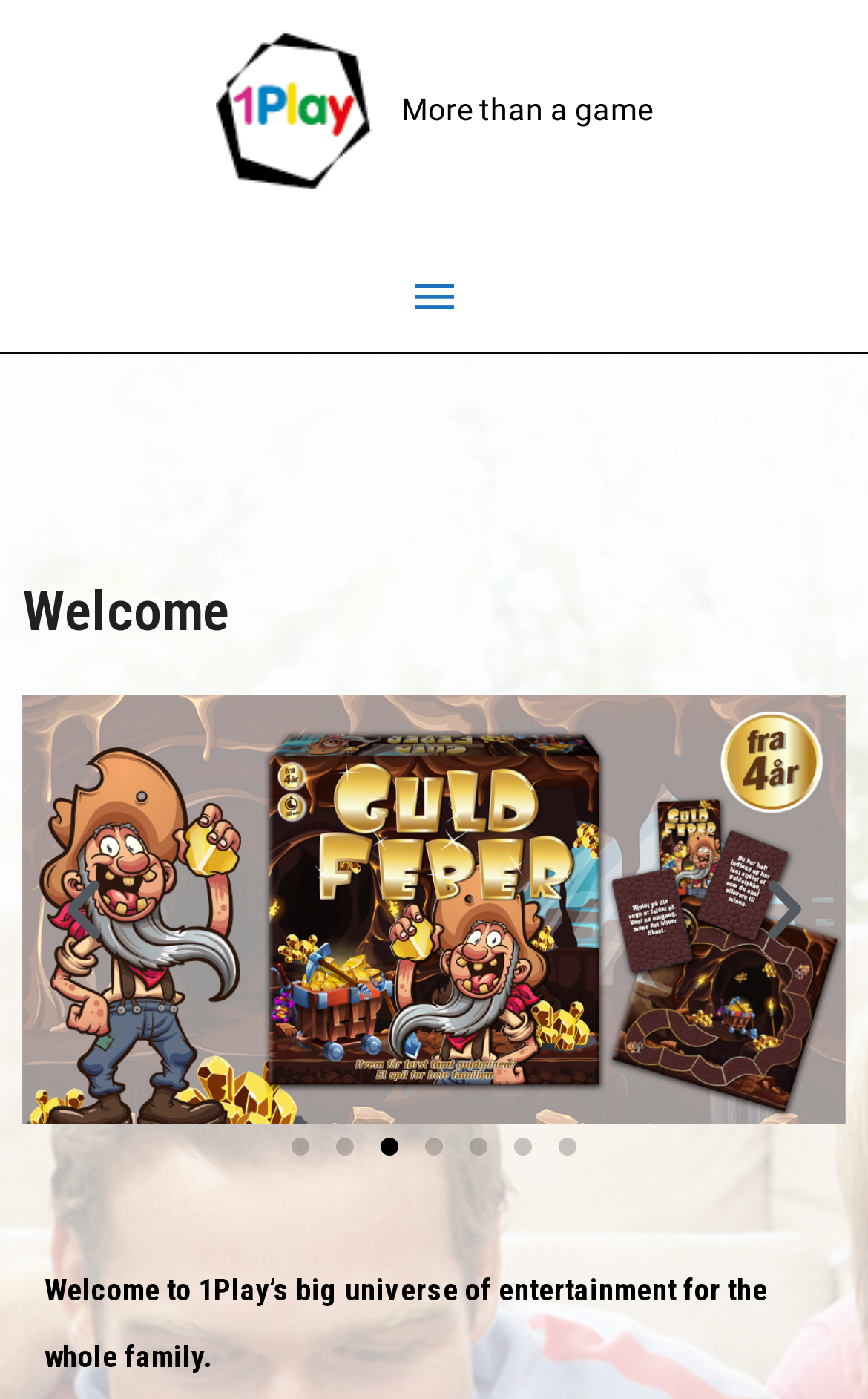Determine the bounding box coordinates of the UI element described below. Use the format (top-left x, top-left y, bottom-right x, bottom-right y) with floating point numbers between 0 and 1: aria-label="Go to slide 4"

[0.49, 0.813, 0.51, 0.826]